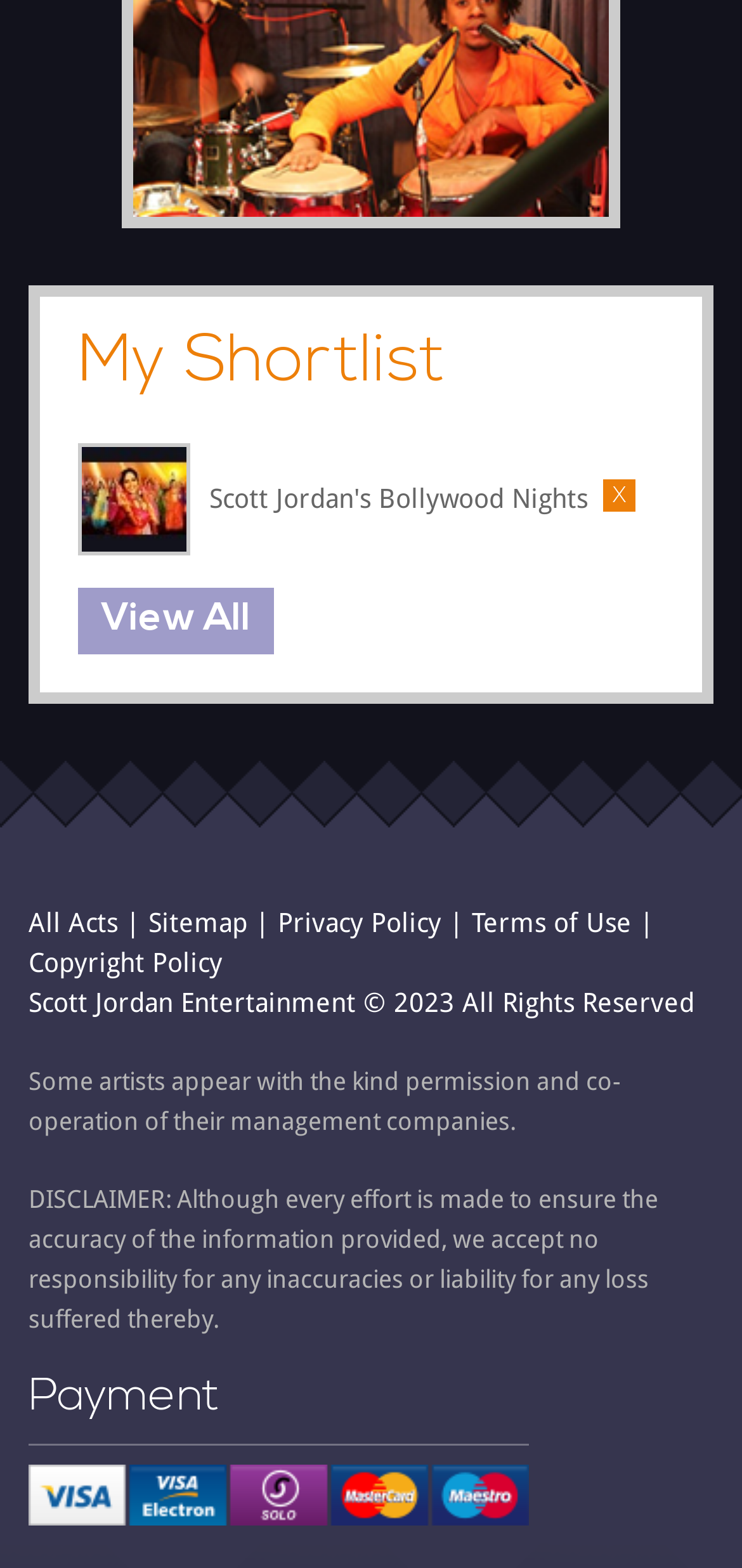Please provide a comprehensive answer to the question based on the screenshot: What is the company name mentioned in the footer section?

The company name mentioned in the footer section is 'Scott Jordan Entertainment', which is followed by the copyright year 2023.